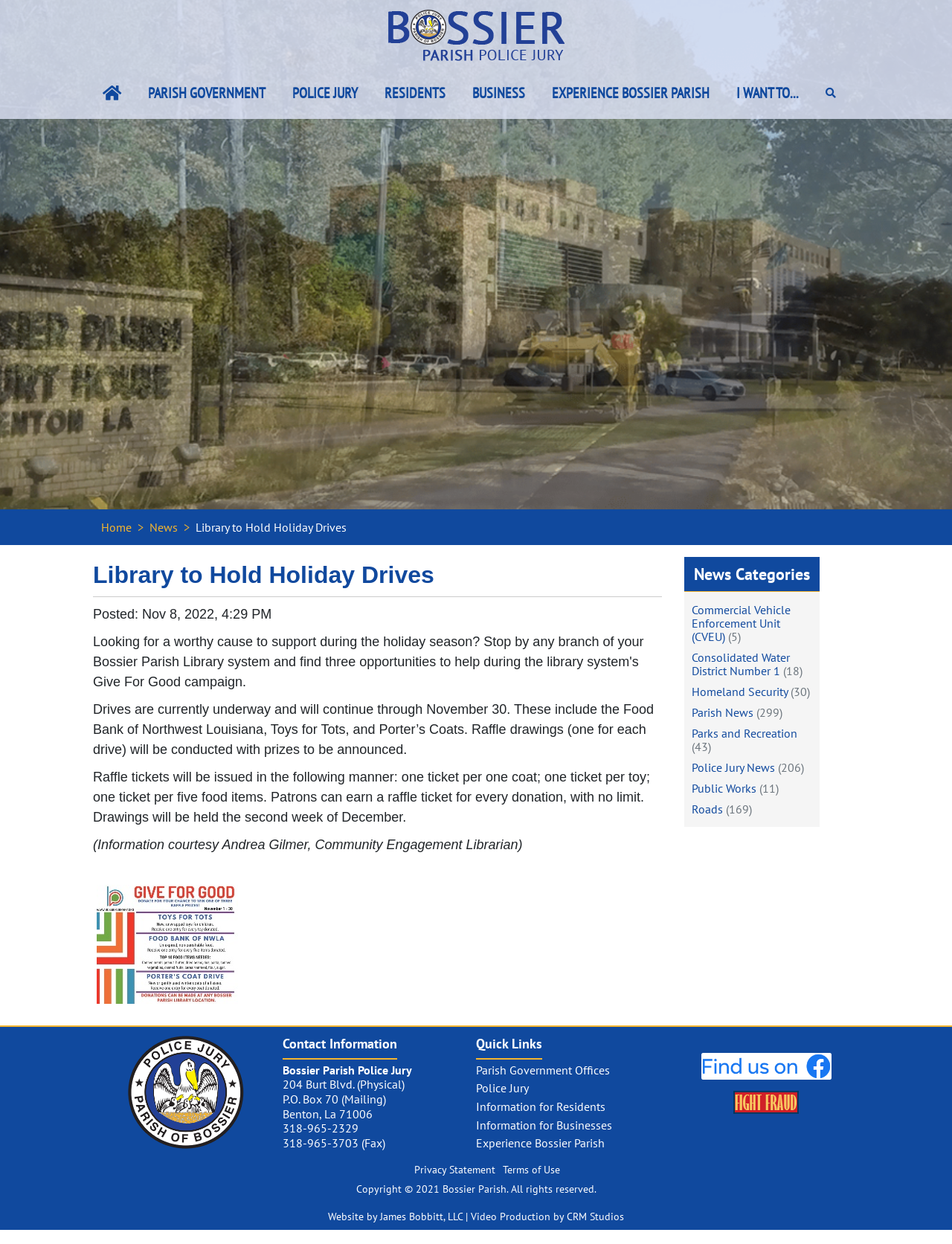Please provide the bounding box coordinates for the element that needs to be clicked to perform the instruction: "Call (888) 575-1027". The coordinates must consist of four float numbers between 0 and 1, formatted as [left, top, right, bottom].

None